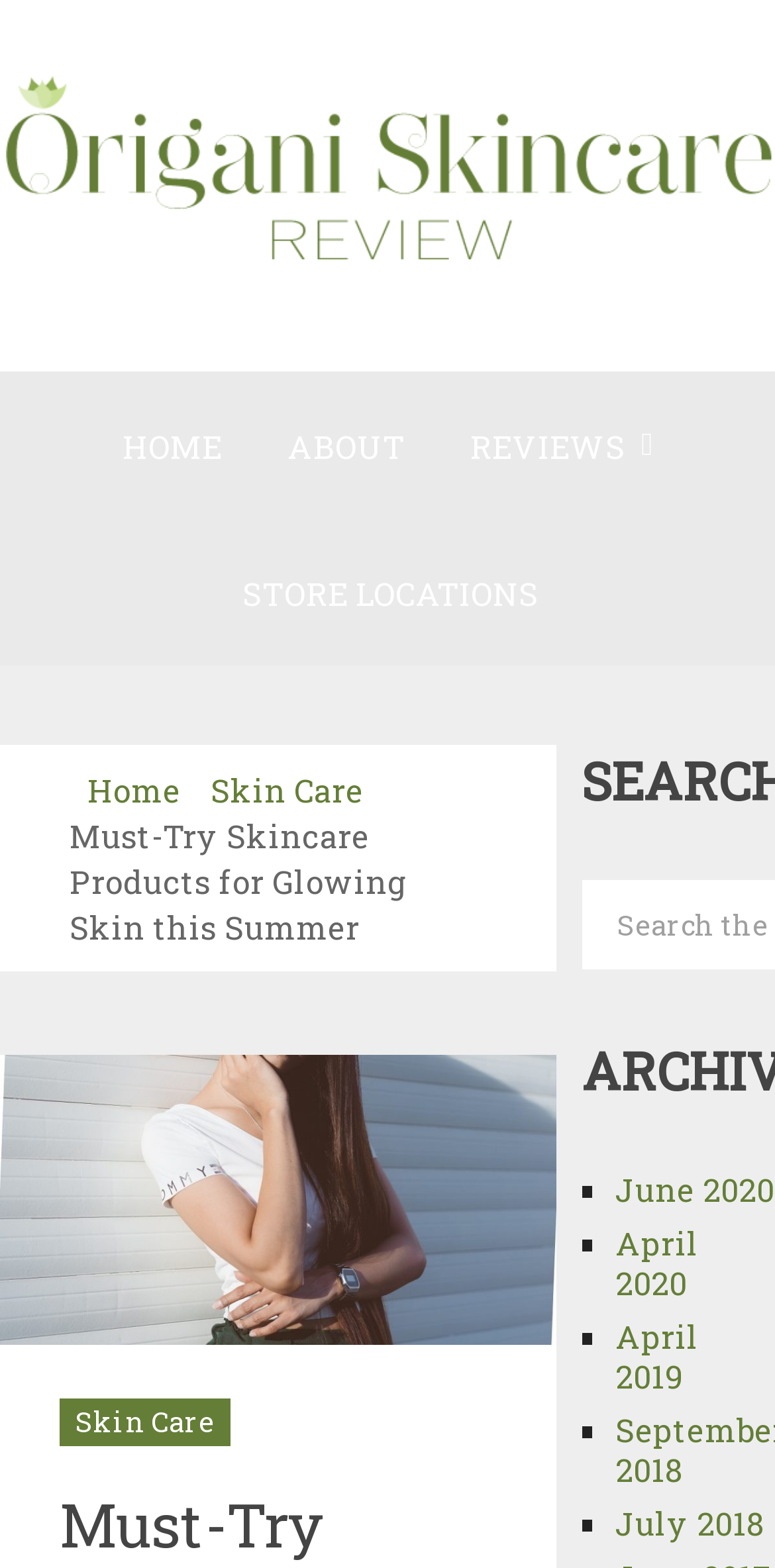What are the archives organized by?
Look at the image and construct a detailed response to the question.

I inferred this answer by looking at the links in the ARCHIVES section, which are labeled with months and years, such as 'June 2020', 'April 2020', and 'July 2018', indicating that the archives are organized by months and years.